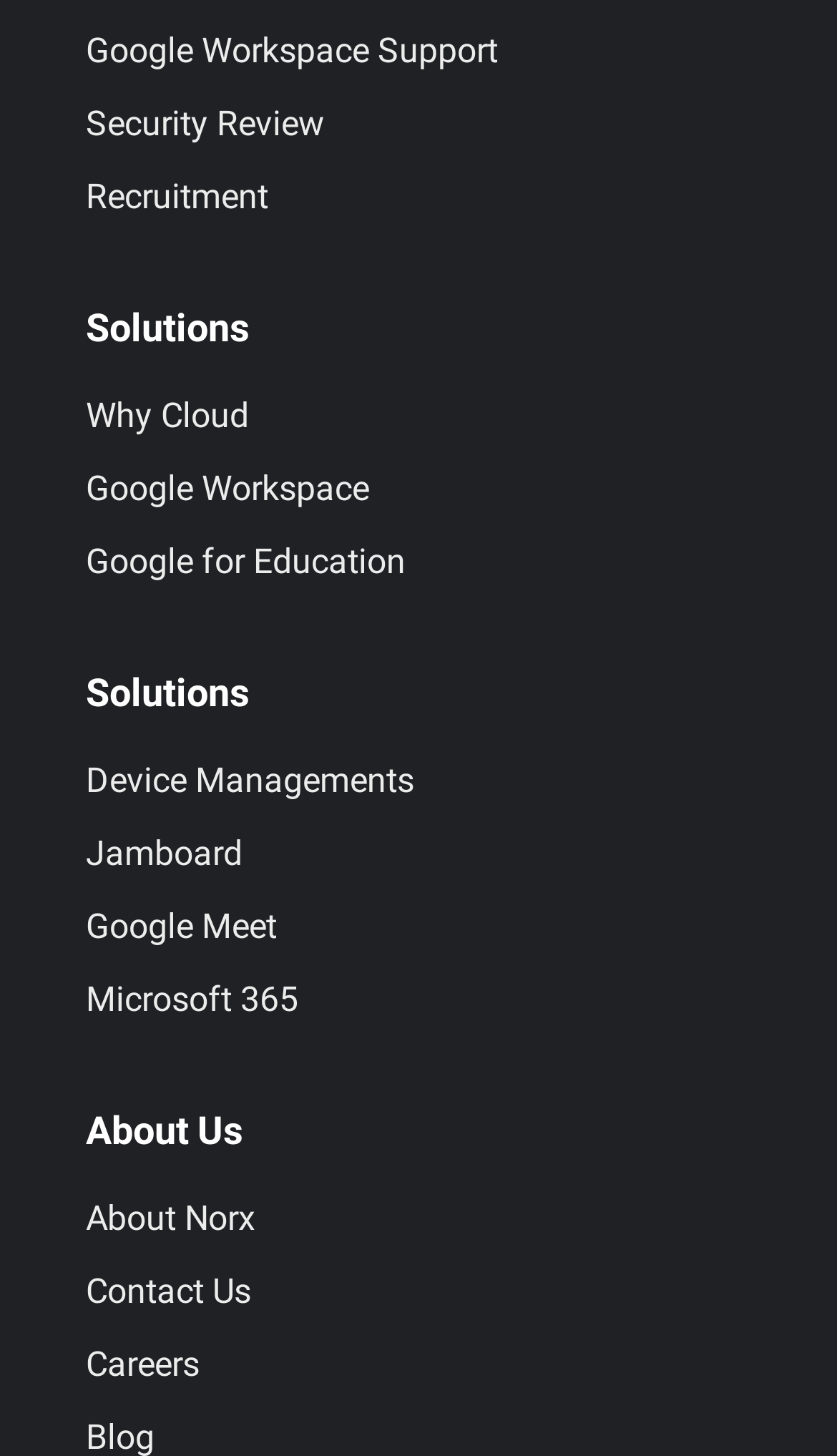Use one word or a short phrase to answer the question provided: 
How many headings are on the webpage?

3